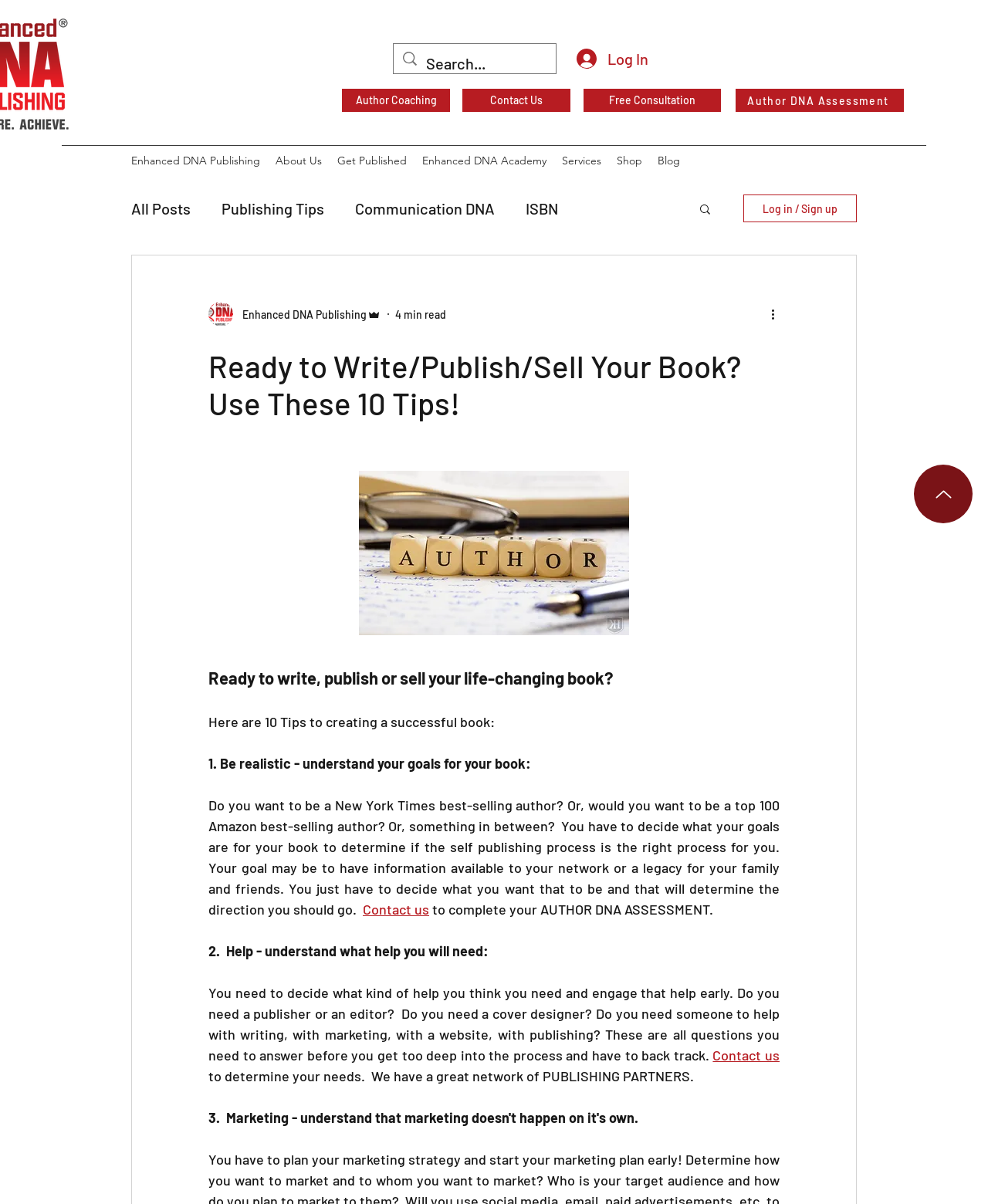Please identify the bounding box coordinates of the element's region that needs to be clicked to fulfill the following instruction: "Log in to your account". The bounding box coordinates should consist of four float numbers between 0 and 1, i.e., [left, top, right, bottom].

[0.573, 0.034, 0.666, 0.064]